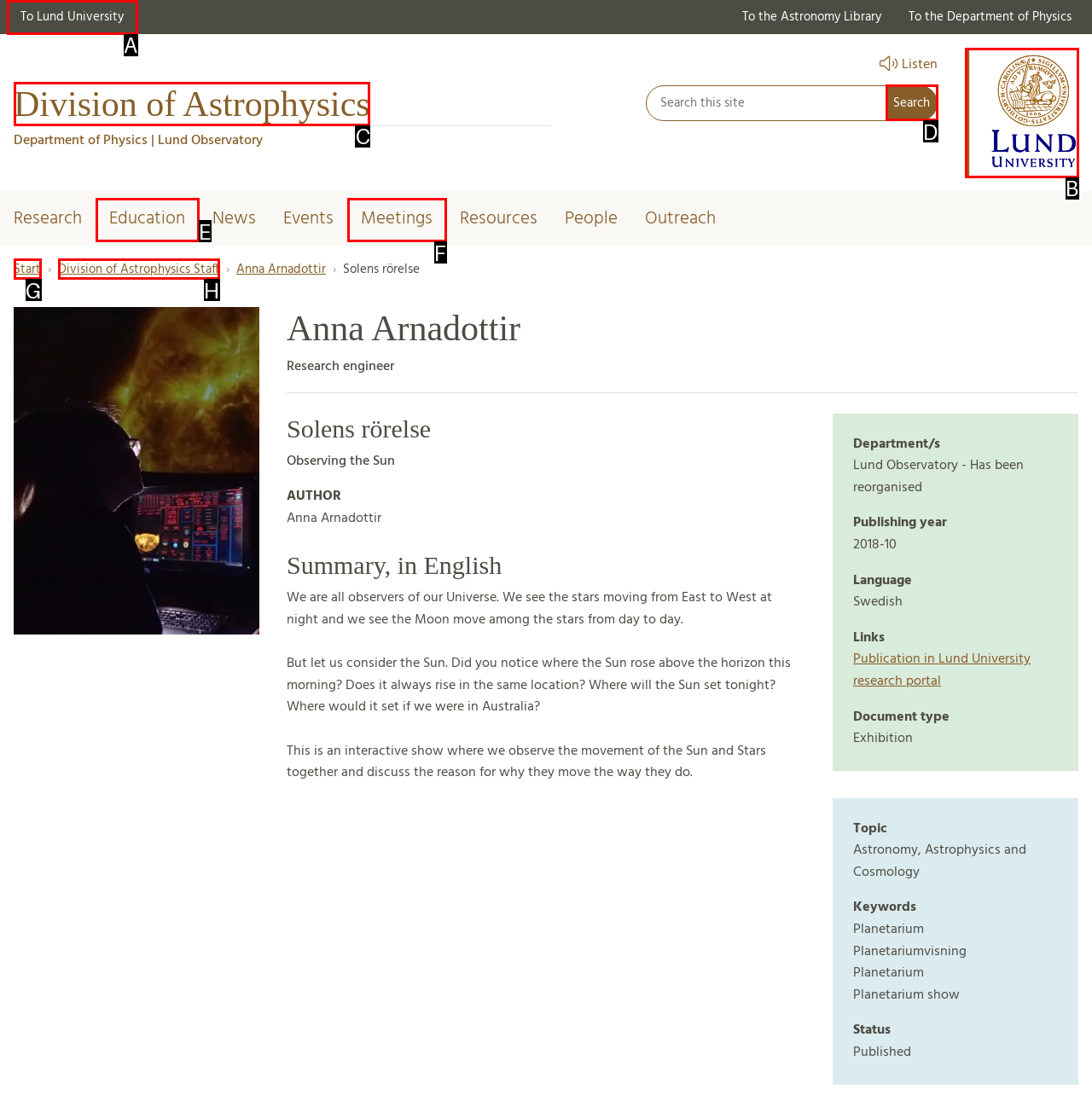Please provide the letter of the UI element that best fits the following description: Division of Astrophysics
Respond with the letter from the given choices only.

C